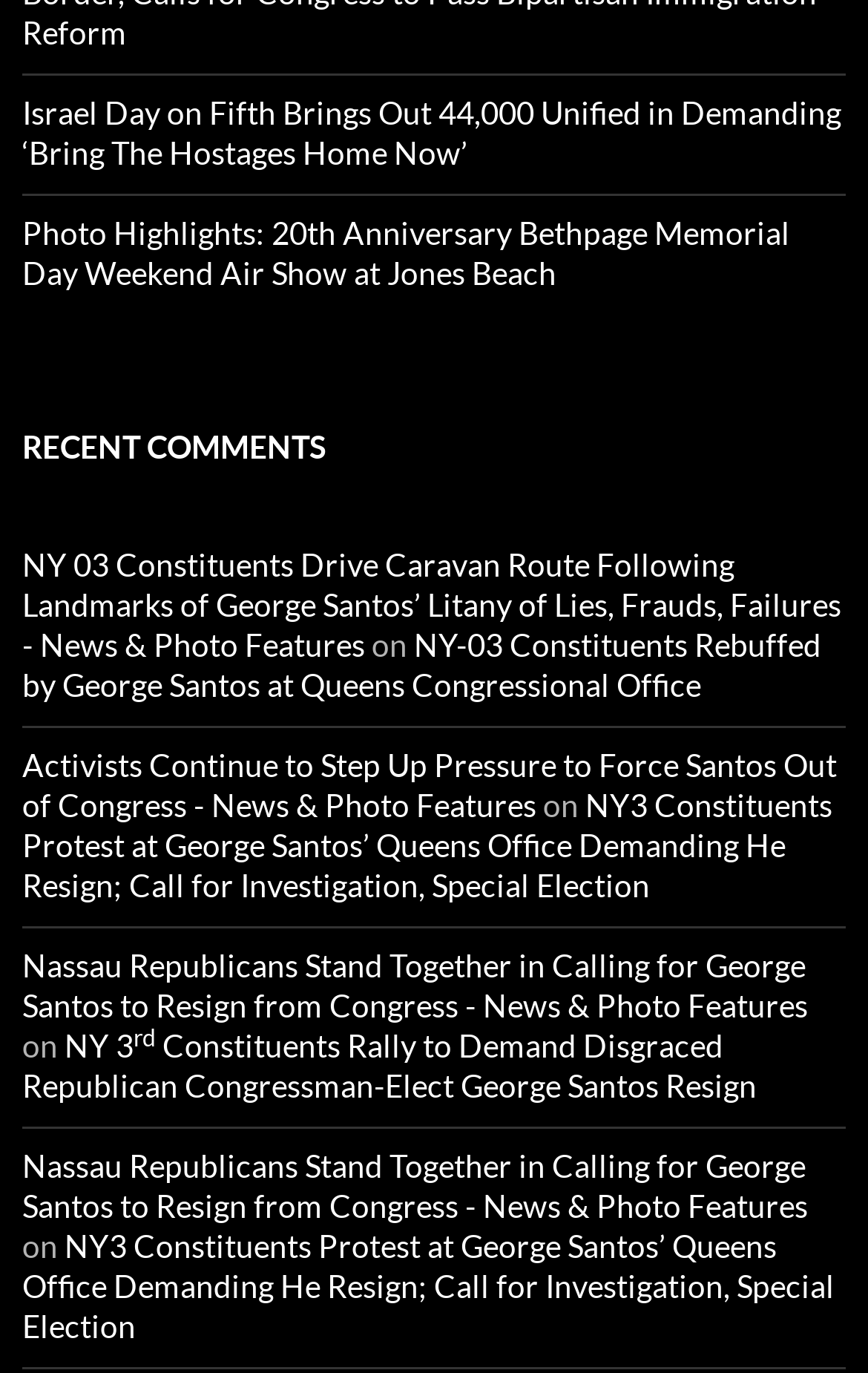What is the last link about?
Give a single word or phrase as your answer by examining the image.

NY3 Constituents Protest